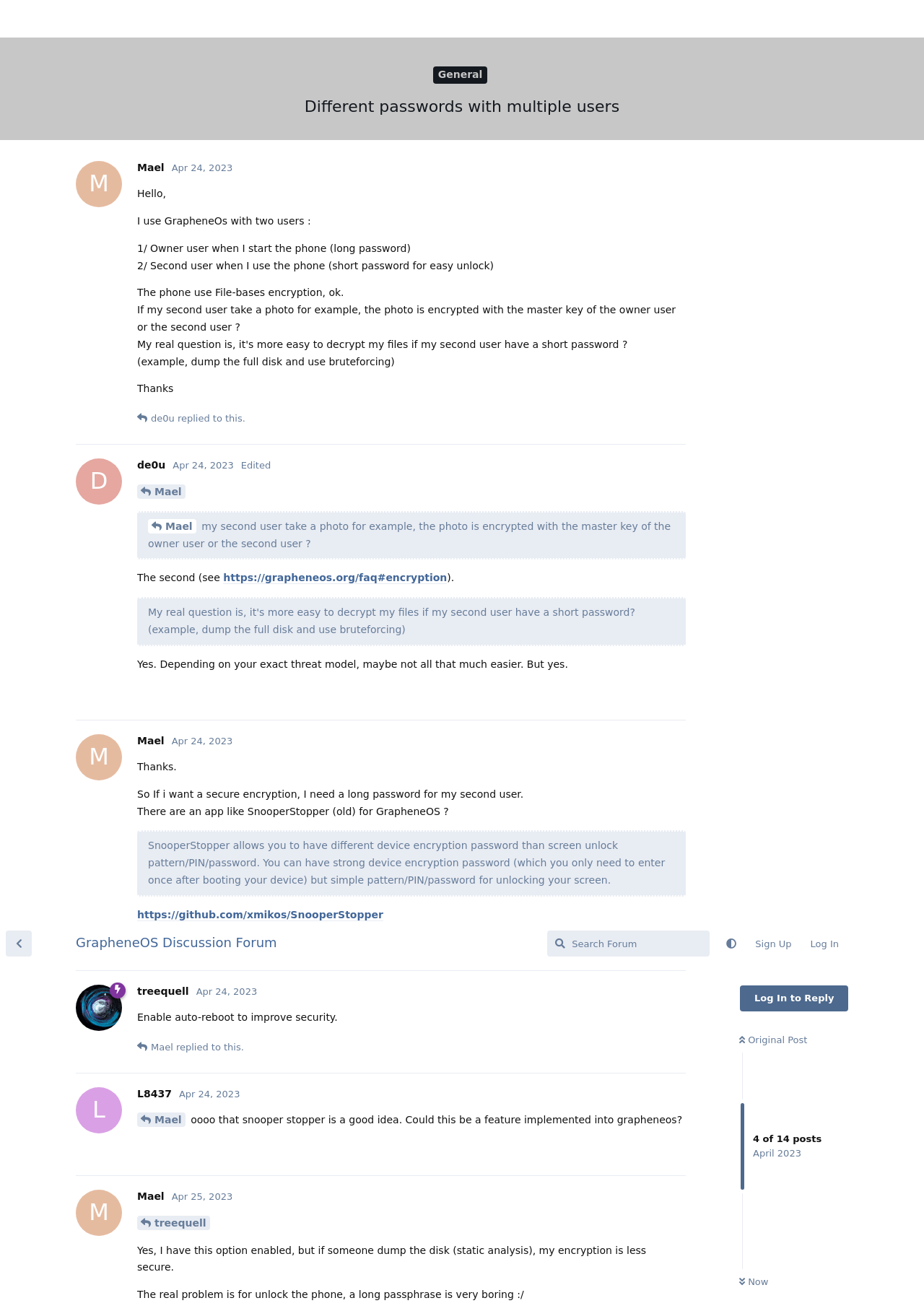Identify the bounding box coordinates of the region that should be clicked to execute the following instruction: "Search in the forum".

[0.592, 0.004, 0.768, 0.025]